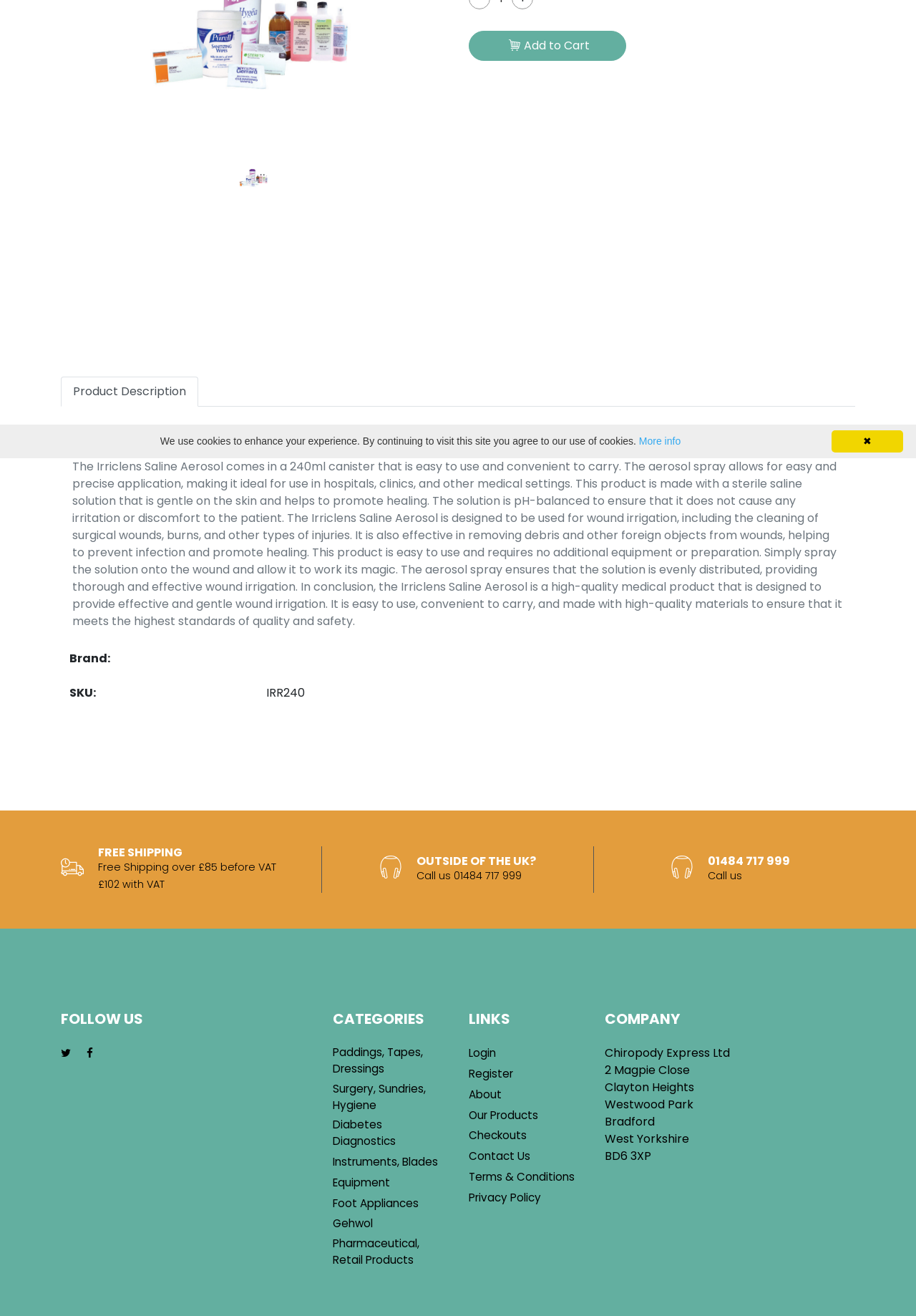Given the webpage screenshot, identify the bounding box of the UI element that matches this description: "Paddings, Tapes, Dressings".

[0.363, 0.794, 0.488, 0.819]